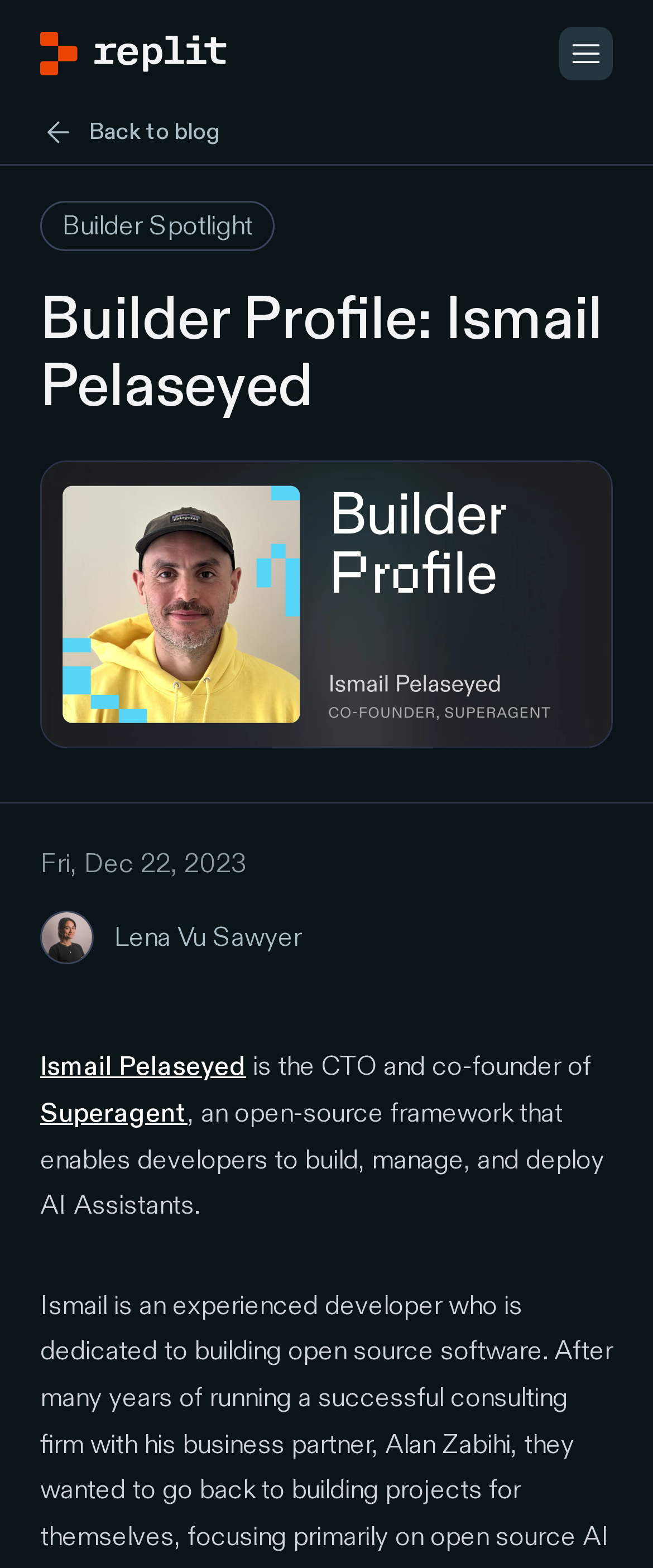Locate the bounding box coordinates of the clickable part needed for the task: "Read the blog".

[0.062, 0.391, 0.215, 0.431]